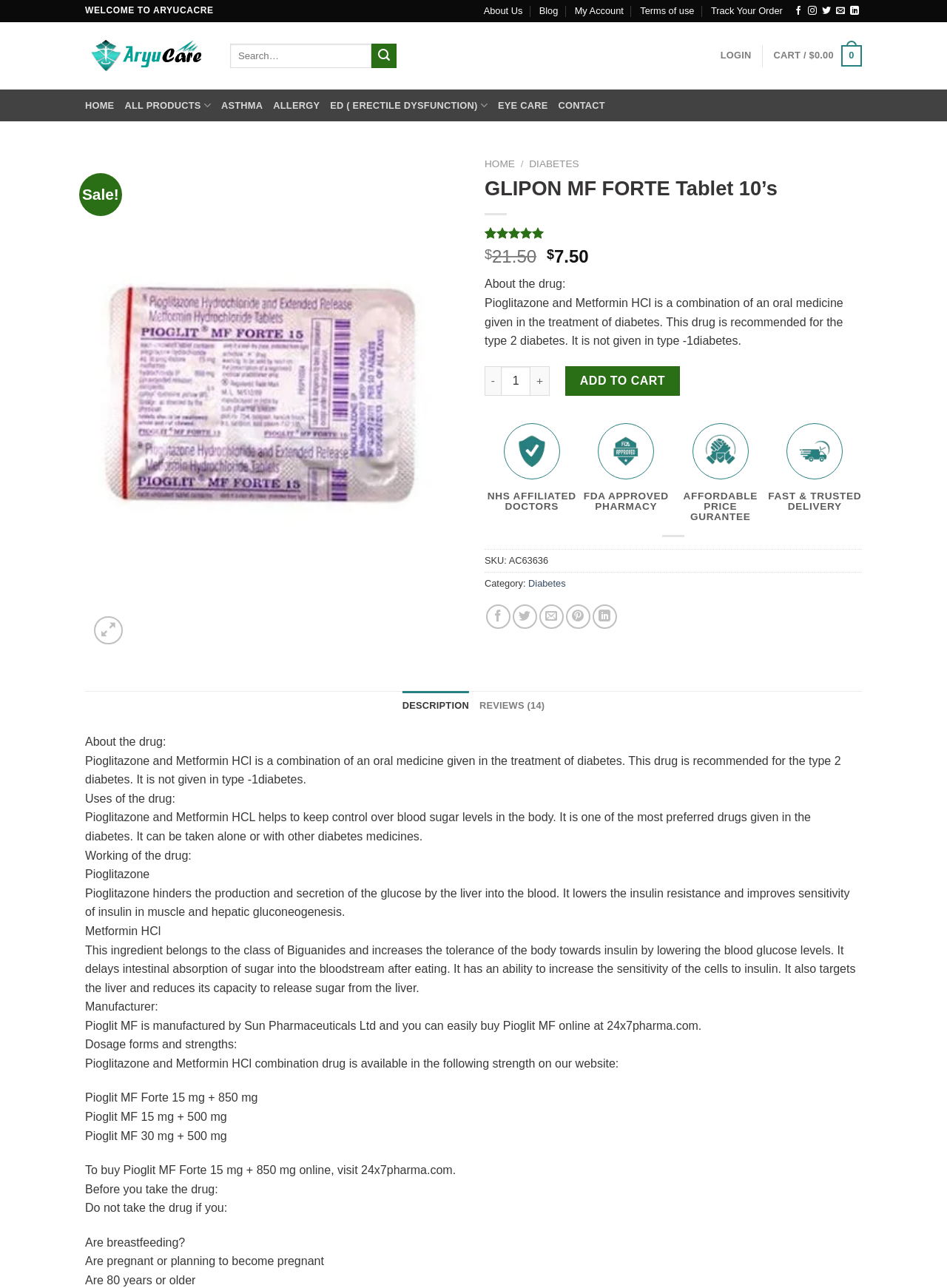Based on the element description About Us, identify the bounding box coordinates for the UI element. The coordinates should be in the format (top-left x, top-left y, bottom-right x, bottom-right y) and within the 0 to 1 range.

[0.511, 0.001, 0.552, 0.016]